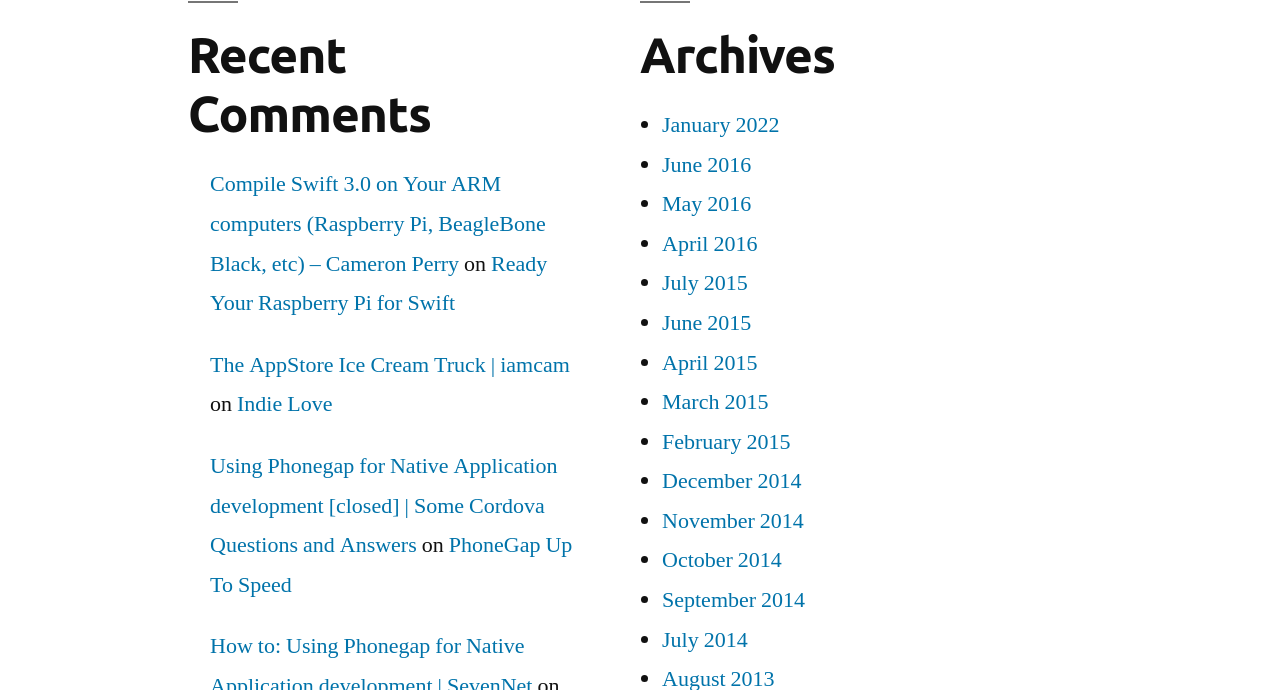Bounding box coordinates must be specified in the format (top-left x, top-left y, bottom-right x, bottom-right y). All values should be floating point numbers between 0 and 1. What are the bounding box coordinates of the UI element described as: February 2015

[0.517, 0.62, 0.618, 0.66]